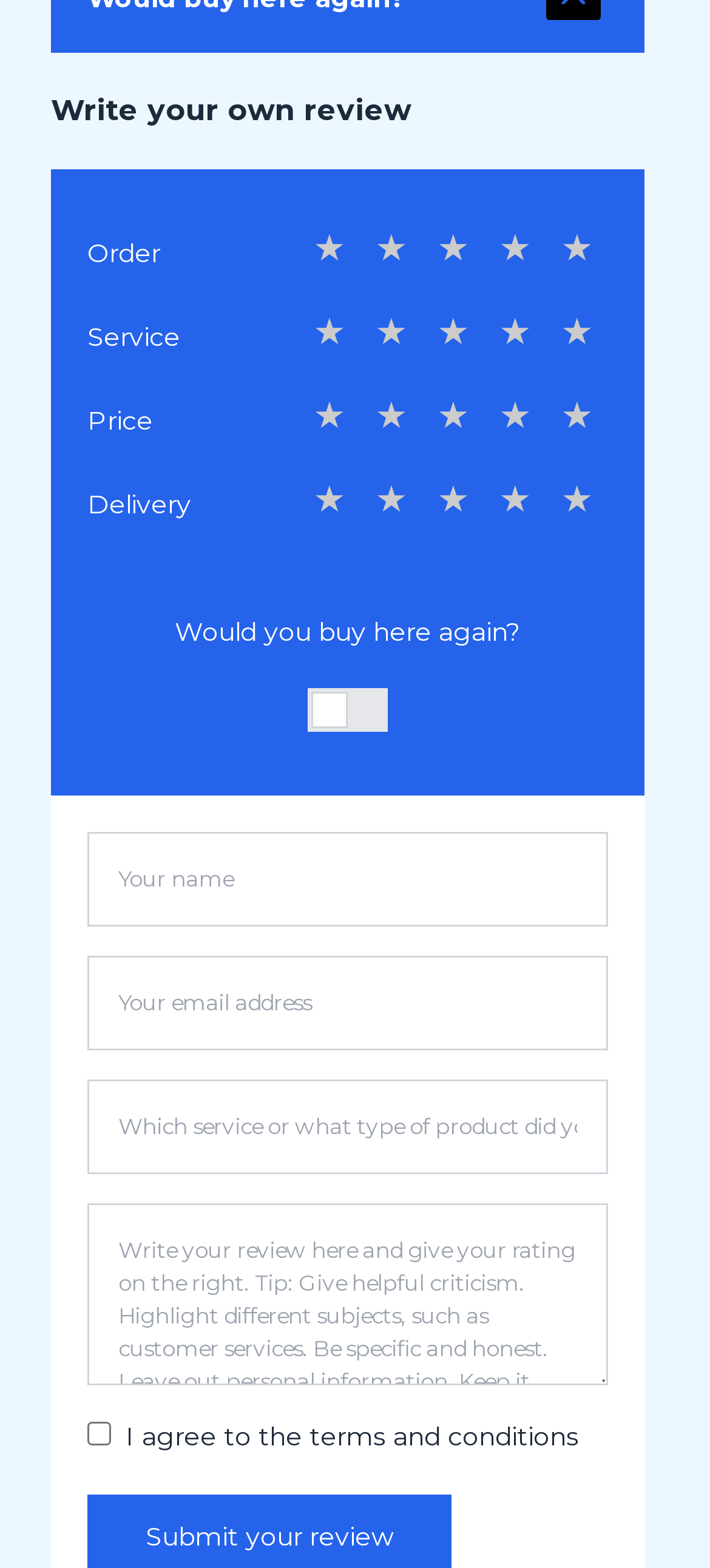Use a single word or phrase to answer the question: How many rating stars are available?

5